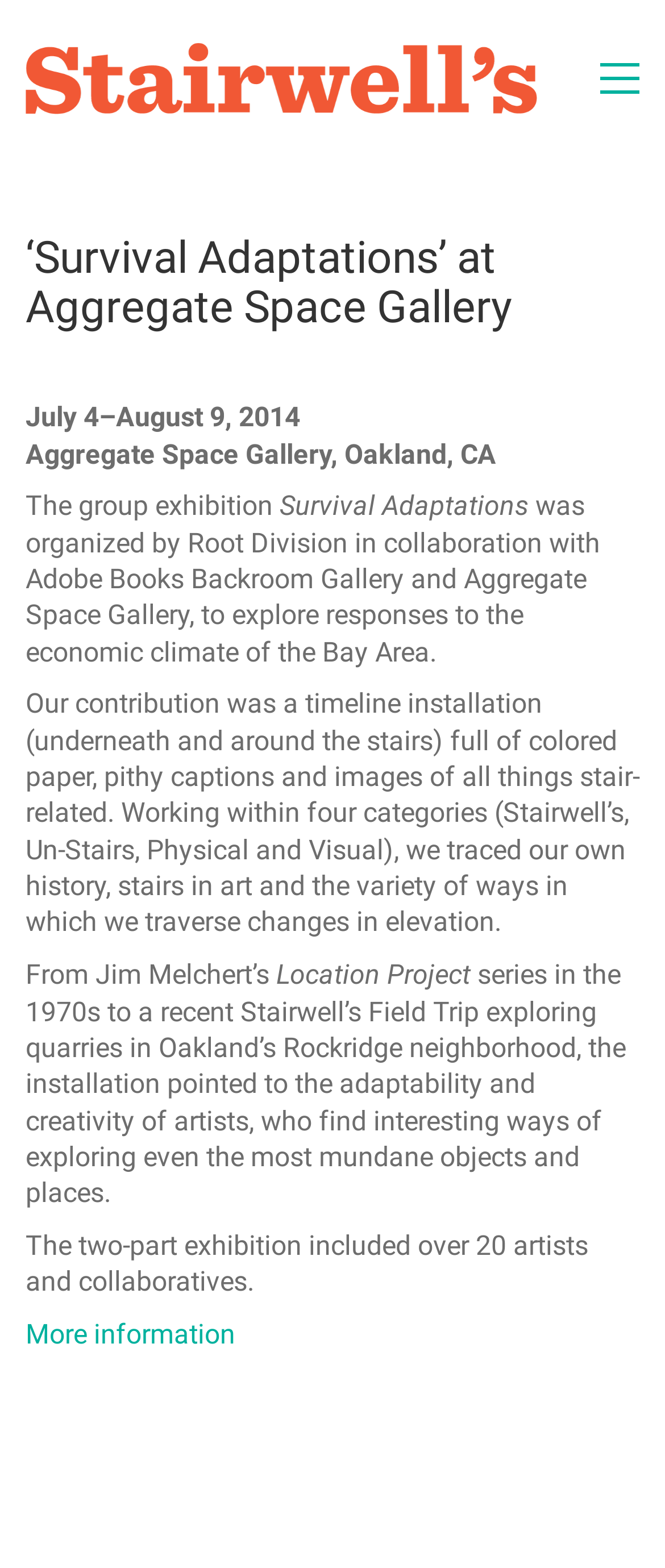What is the duration of the exhibition?
Answer the question with a thorough and detailed explanation.

I found the answer by looking at the StaticText element with the text 'July 4–August 9, 2014' which indicates the duration of the exhibition.